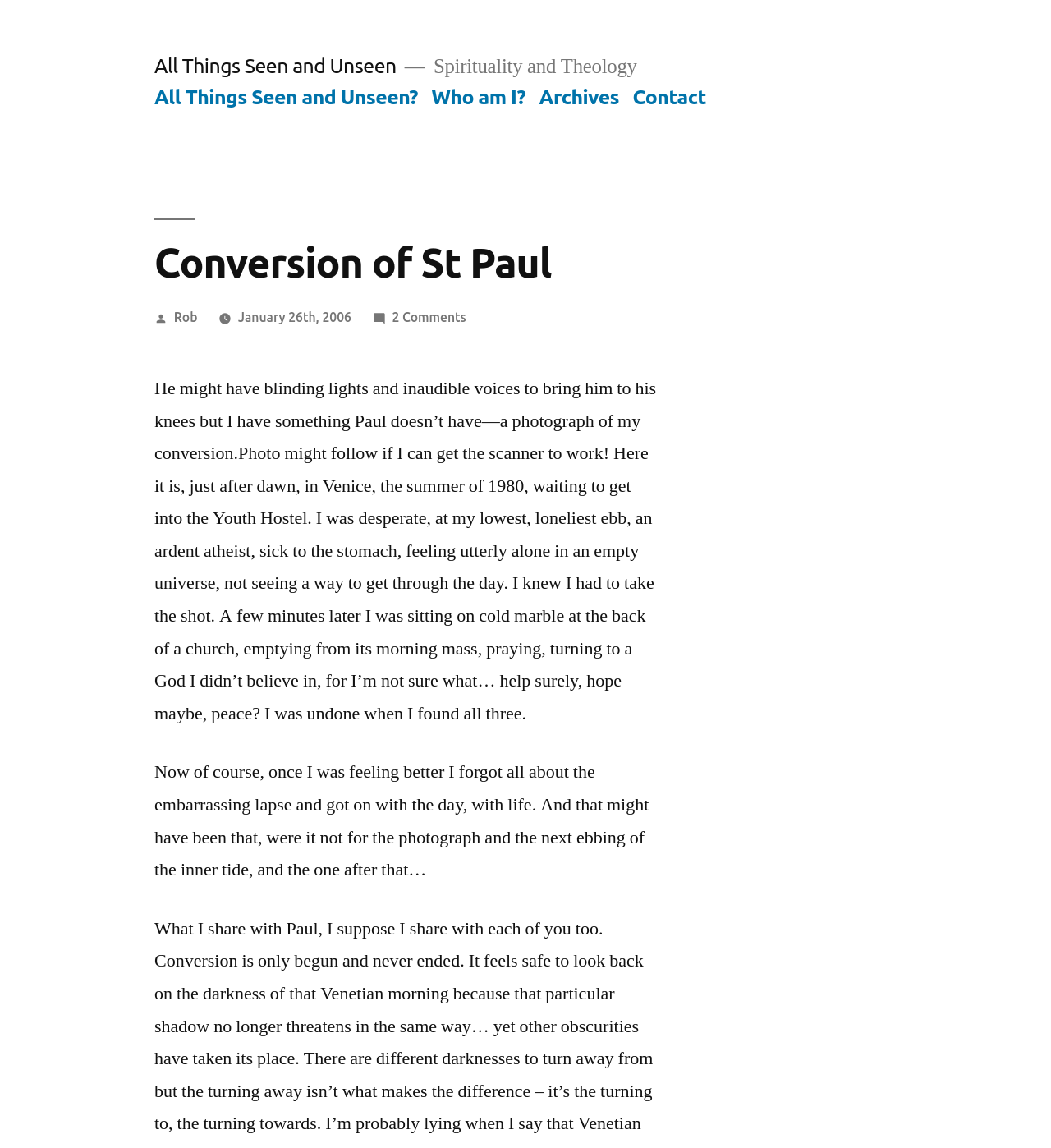What was the author seeking when they prayed?
From the image, respond using a single word or phrase.

help, hope, peace